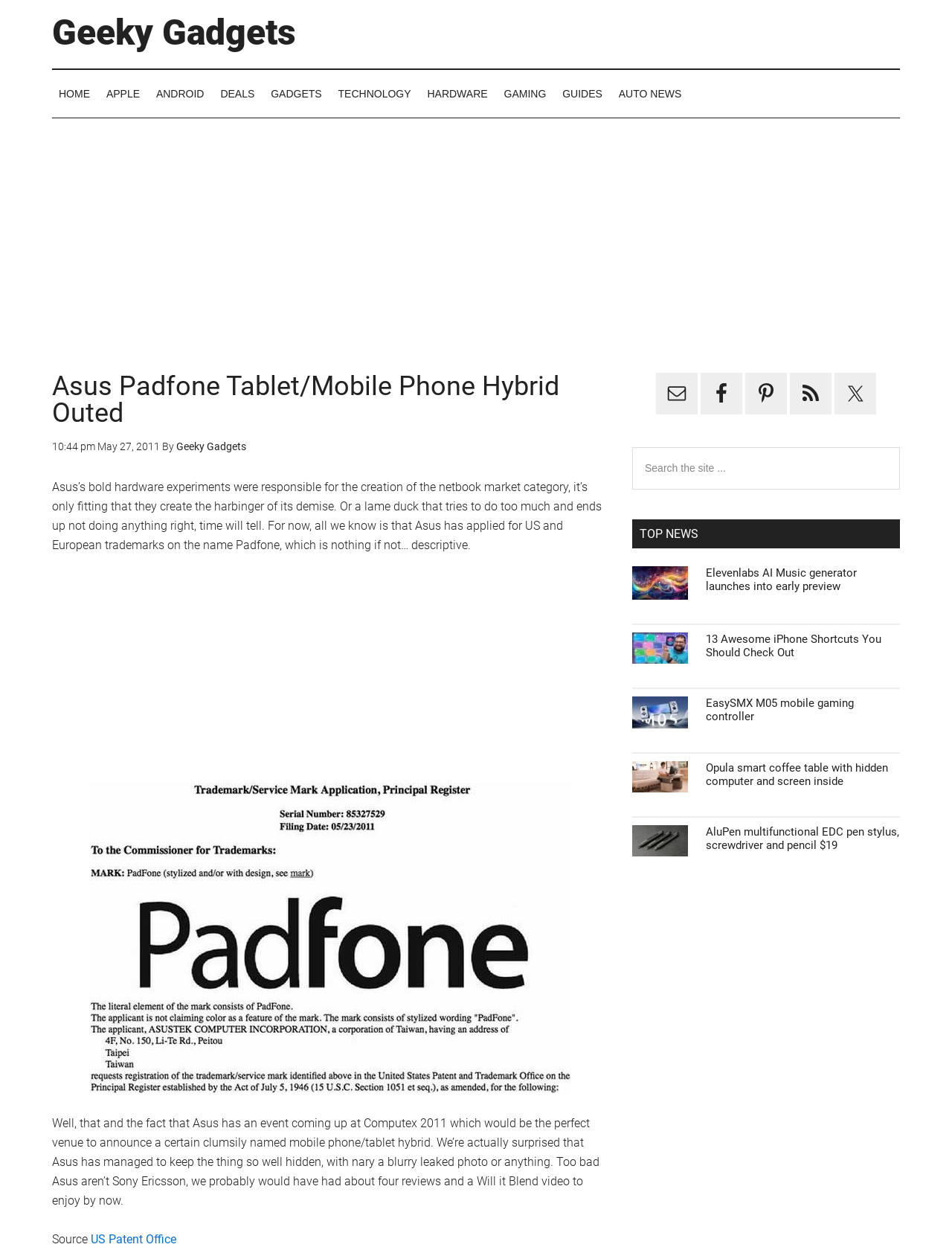Determine the bounding box coordinates of the clickable element necessary to fulfill the instruction: "Check out the 'Geeky Gadgets' link". Provide the coordinates as four float numbers within the 0 to 1 range, i.e., [left, top, right, bottom].

[0.055, 0.009, 0.311, 0.043]